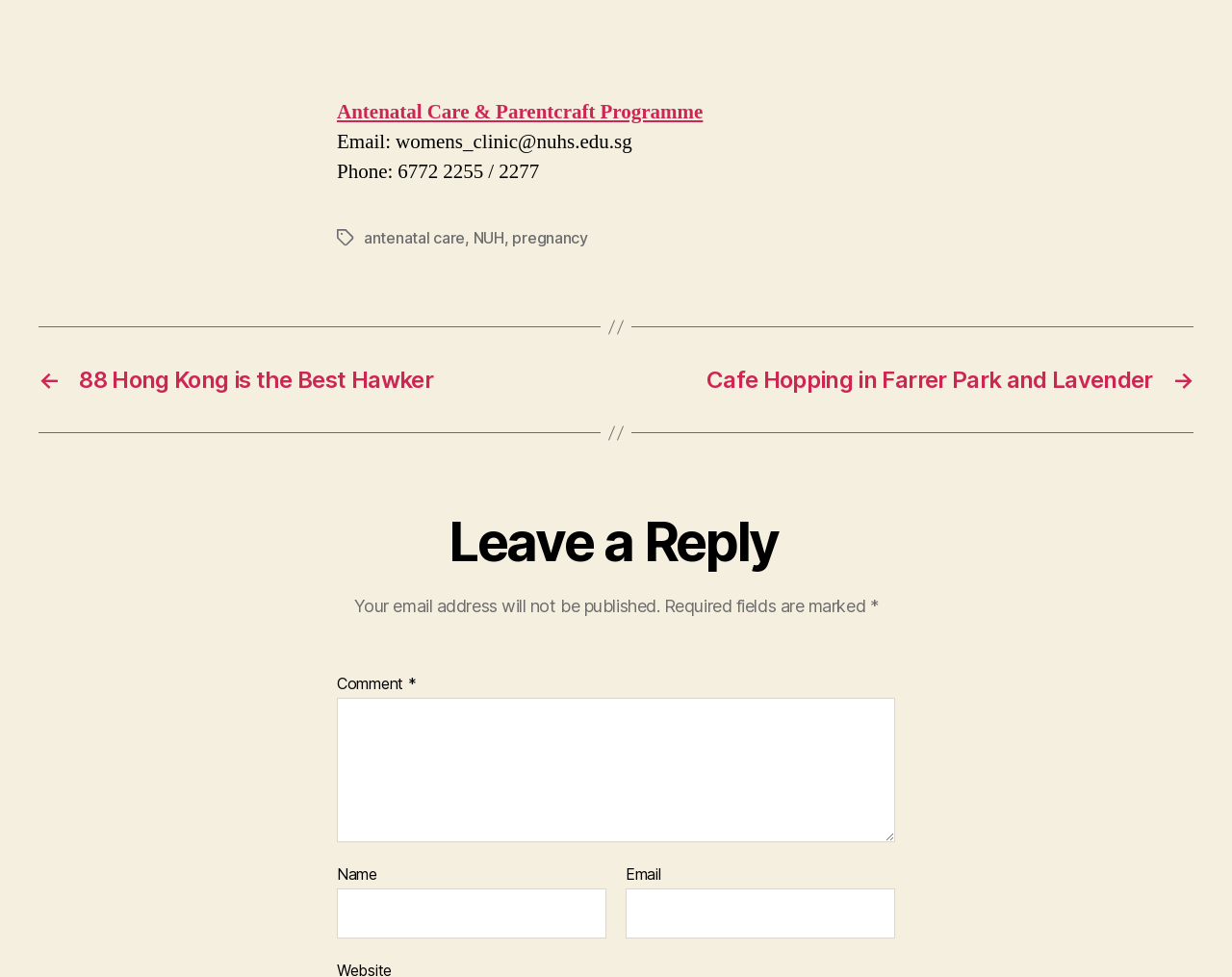Please specify the bounding box coordinates for the clickable region that will help you carry out the instruction: "Click on the link NUH".

[0.384, 0.256, 0.409, 0.276]